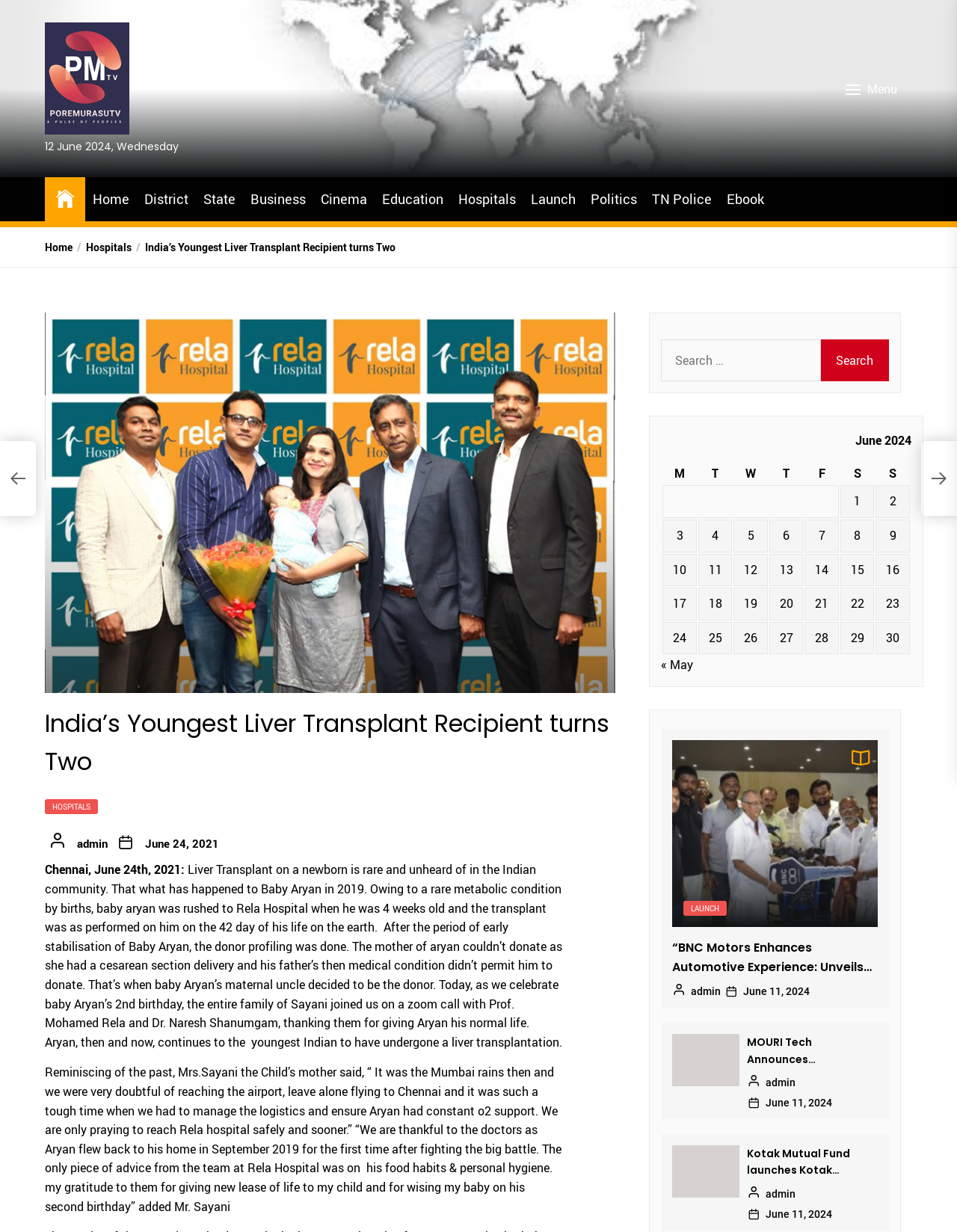Determine the bounding box coordinates of the region I should click to achieve the following instruction: "View the Glossary of Common Terms Used In Pediatric Cardiology". Ensure the bounding box coordinates are four float numbers between 0 and 1, i.e., [left, top, right, bottom].

None